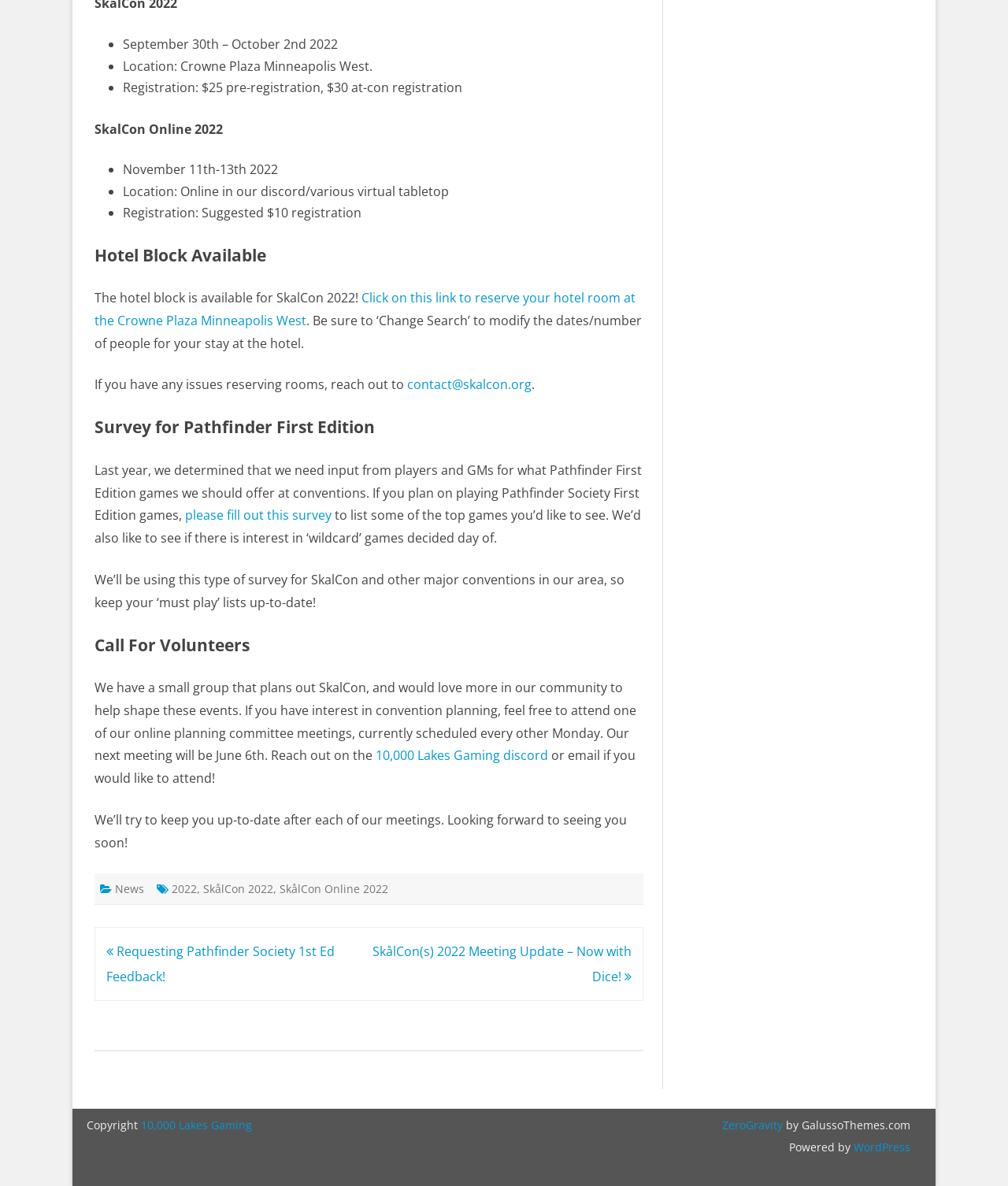What is the suggested registration fee for SkalCon Online 2022?
Using the image, elaborate on the answer with as much detail as possible.

I found the answer by looking at the StaticText element with the text 'Registration: Suggested $10 registration' which is associated with the event SkalCon Online 2022.